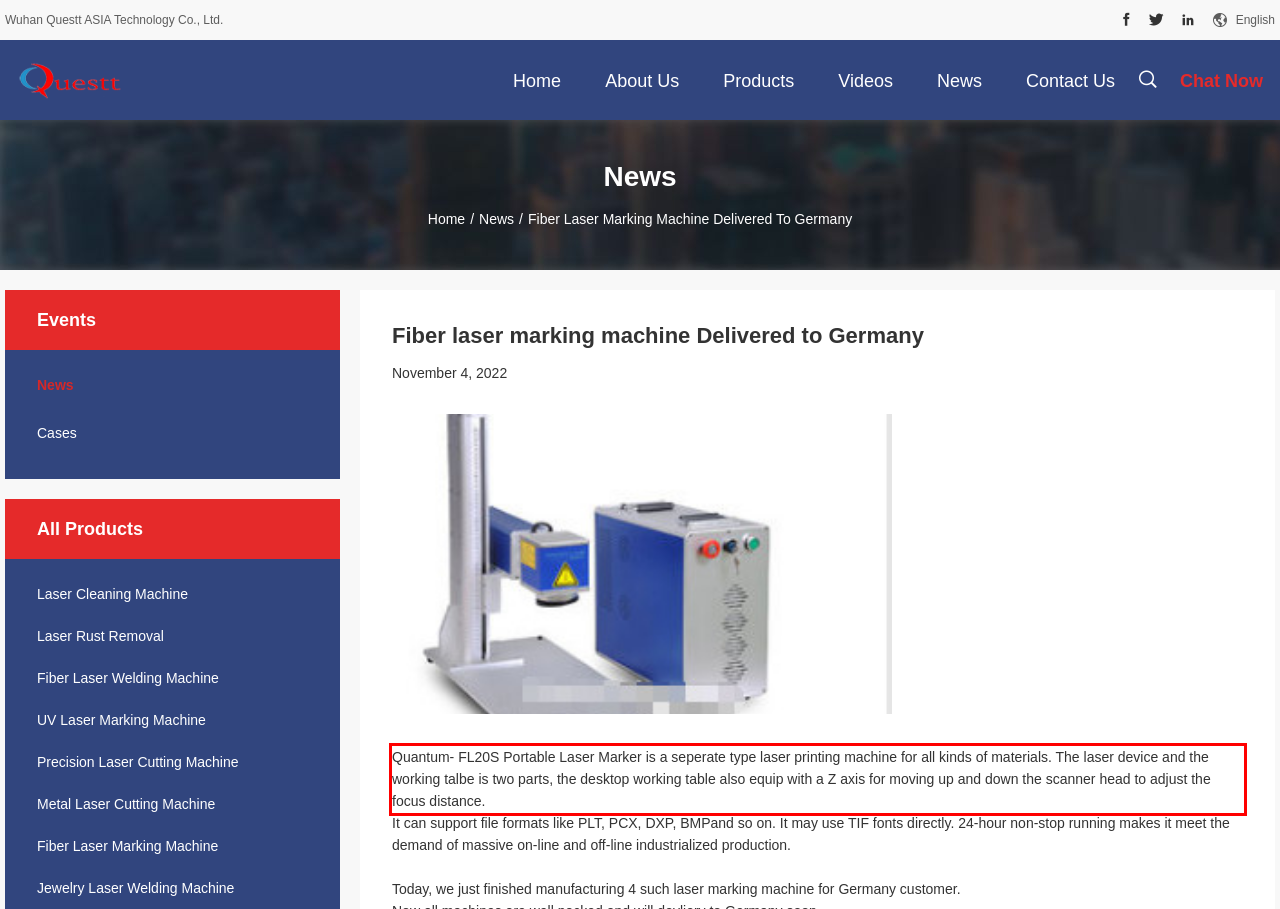Identify and extract the text within the red rectangle in the screenshot of the webpage.

Quantum- FL20S Portable Laser Marker is a seperate type laser printing machine for all kinds of materials. The laser device and the working talbe is two parts, the desktop working table also equip with a Z axis for moving up and down the scanner head to adjust the focus distance.